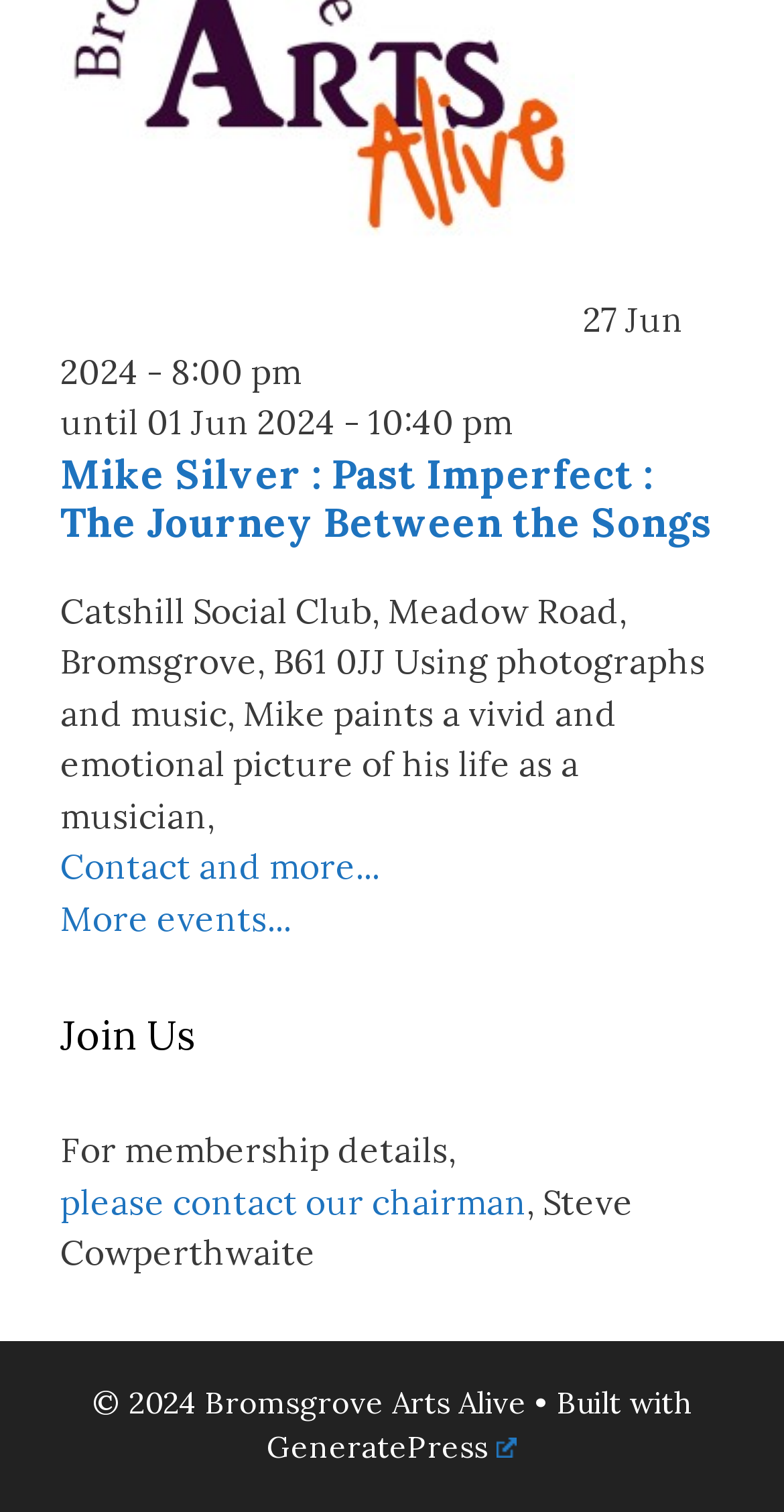Given the following UI element description: "Contact and more...", find the bounding box coordinates in the webpage screenshot.

[0.077, 0.559, 0.485, 0.588]